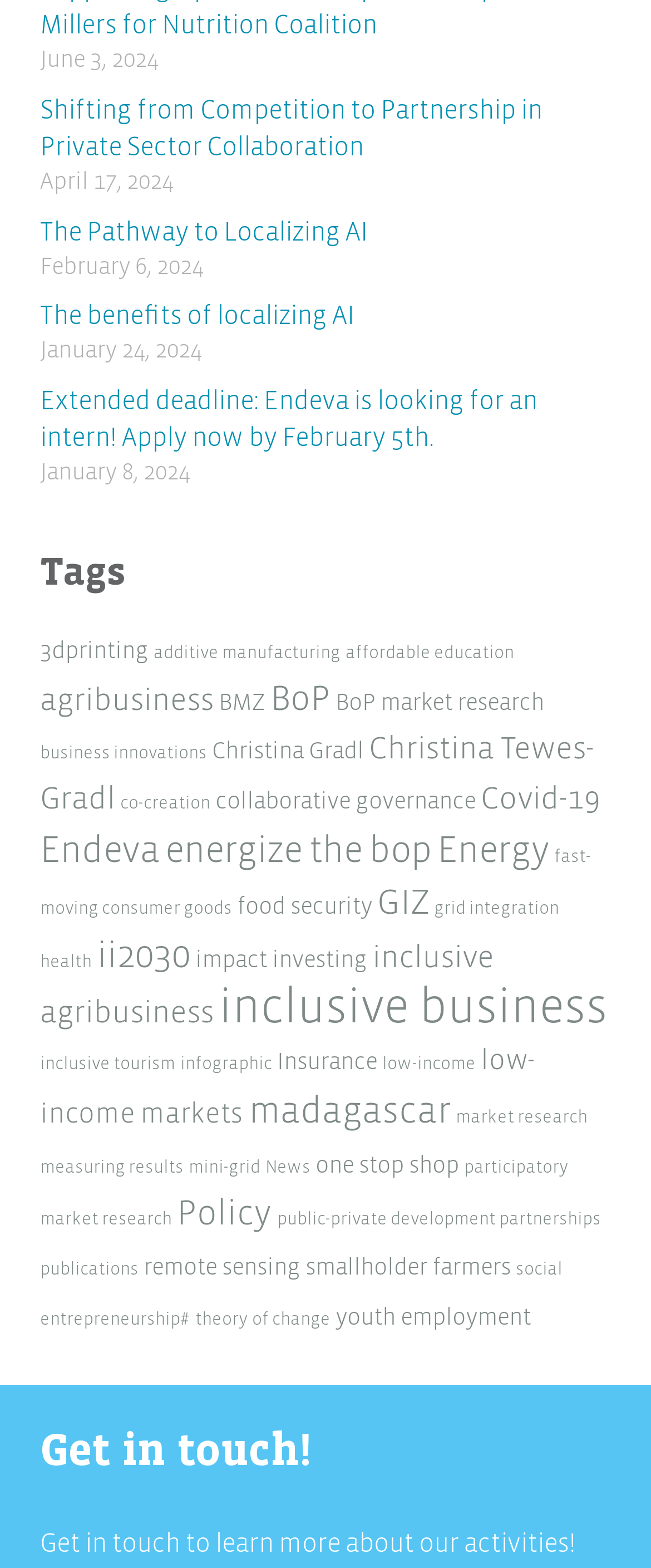Determine the bounding box coordinates for the area that should be clicked to carry out the following instruction: "View the news about extended deadline for internship application".

[0.062, 0.247, 0.826, 0.288]